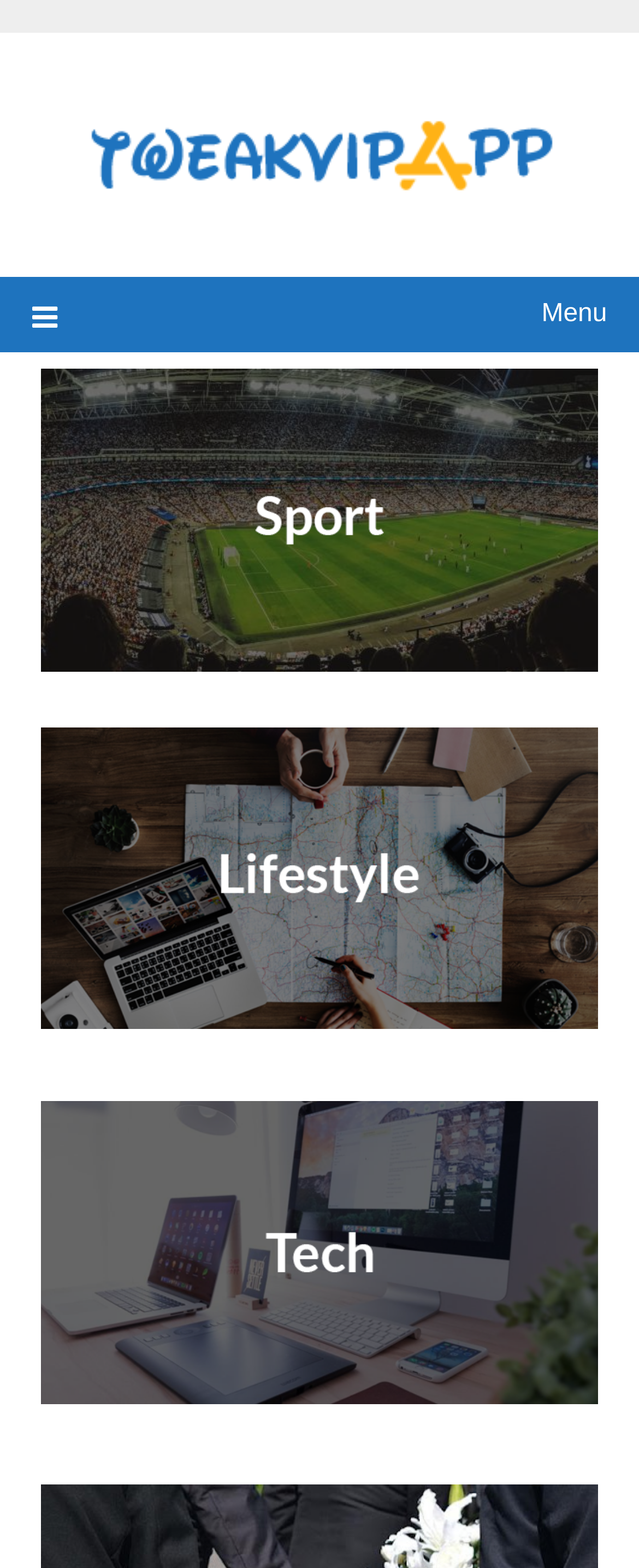Locate the bounding box coordinates for the element described below: "Menu". The coordinates must be four float values between 0 and 1, formatted as [left, top, right, bottom].

[0.05, 0.177, 0.95, 0.225]